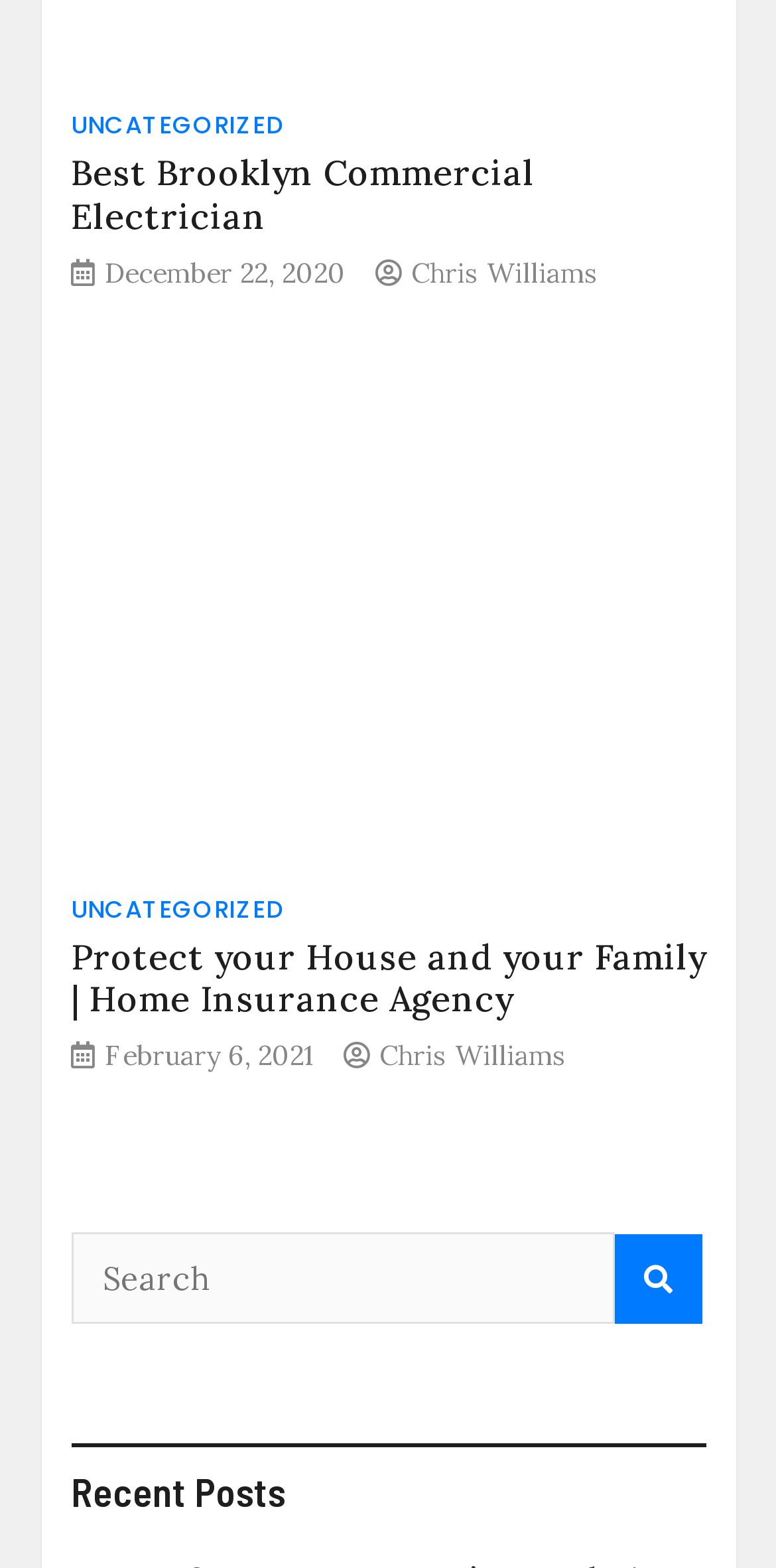Find the bounding box coordinates of the clickable element required to execute the following instruction: "view recent posts". Provide the coordinates as four float numbers between 0 and 1, i.e., [left, top, right, bottom].

[0.091, 0.92, 0.909, 0.966]